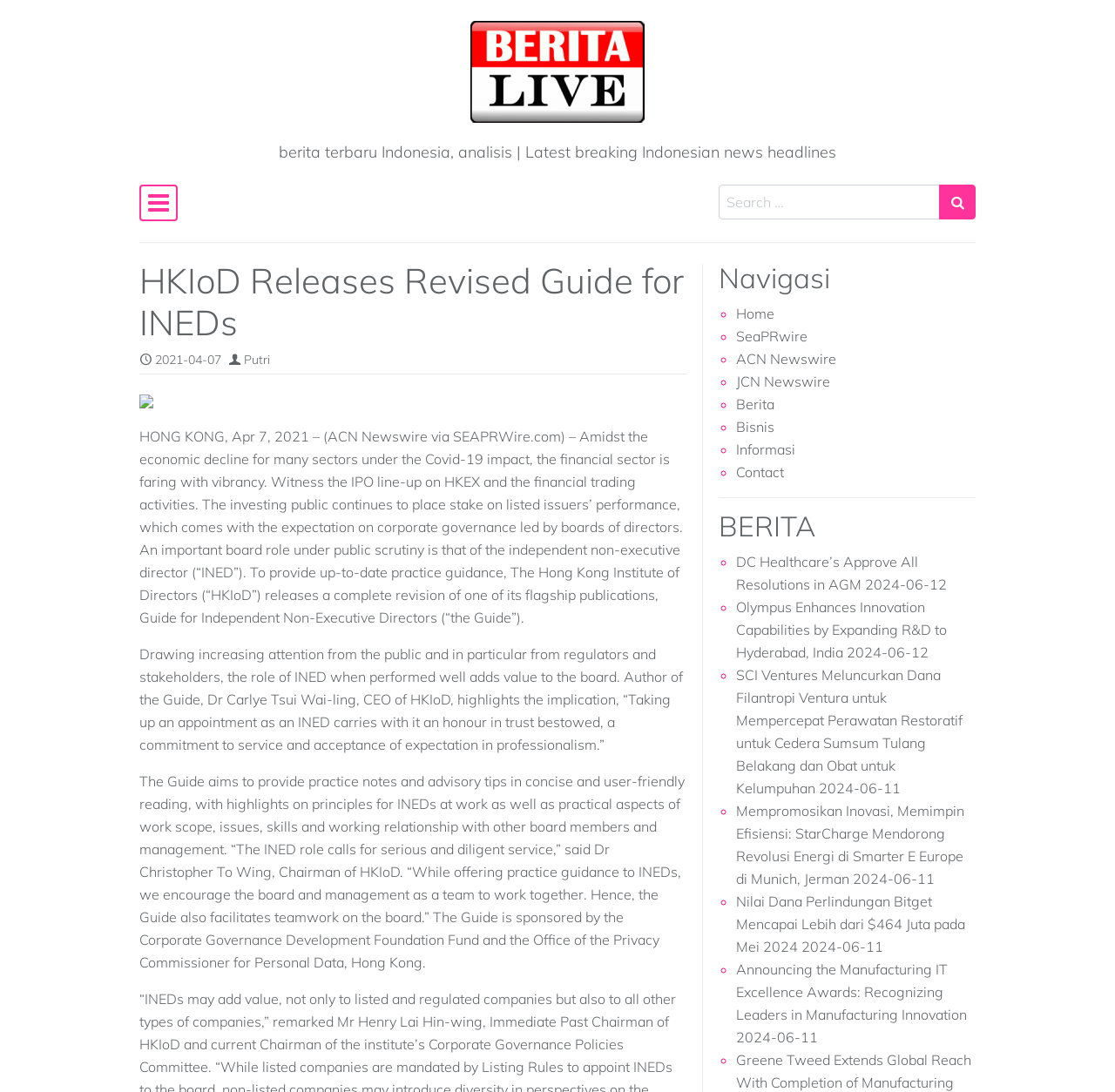Present a detailed account of what is displayed on the webpage.

The webpage is about the Hong Kong Institute of Directors (HKIoD) releasing a revised guide for independent non-executive directors (INEDs). At the top of the page, there is a navigation menu with a toggle button and a search bar. Below the navigation menu, there is a header section with a title "HKIoD Releases Revised Guide for INEDs" and a date "2021-04-07". 

To the left of the header section, there is an image. Below the header section, there are three paragraphs of text describing the revised guide, its importance, and its contents. The text is divided into three sections, each with a different topic related to the guide.

On the right side of the page, there is a navigation menu with links to different sections, including "Home", "SeaPRwire", "ACN Newswire", "JCN Newswire", "Berita", "Bisnis", "Informasi", and "Contact". Below the navigation menu, there are several news articles listed with their titles, dates, and brief descriptions.

In total, there are 9 news articles listed, each with a bullet point and a link to the full article. The articles are from various sources and have different dates, ranging from 2021-04-07 to 2024-06-12.